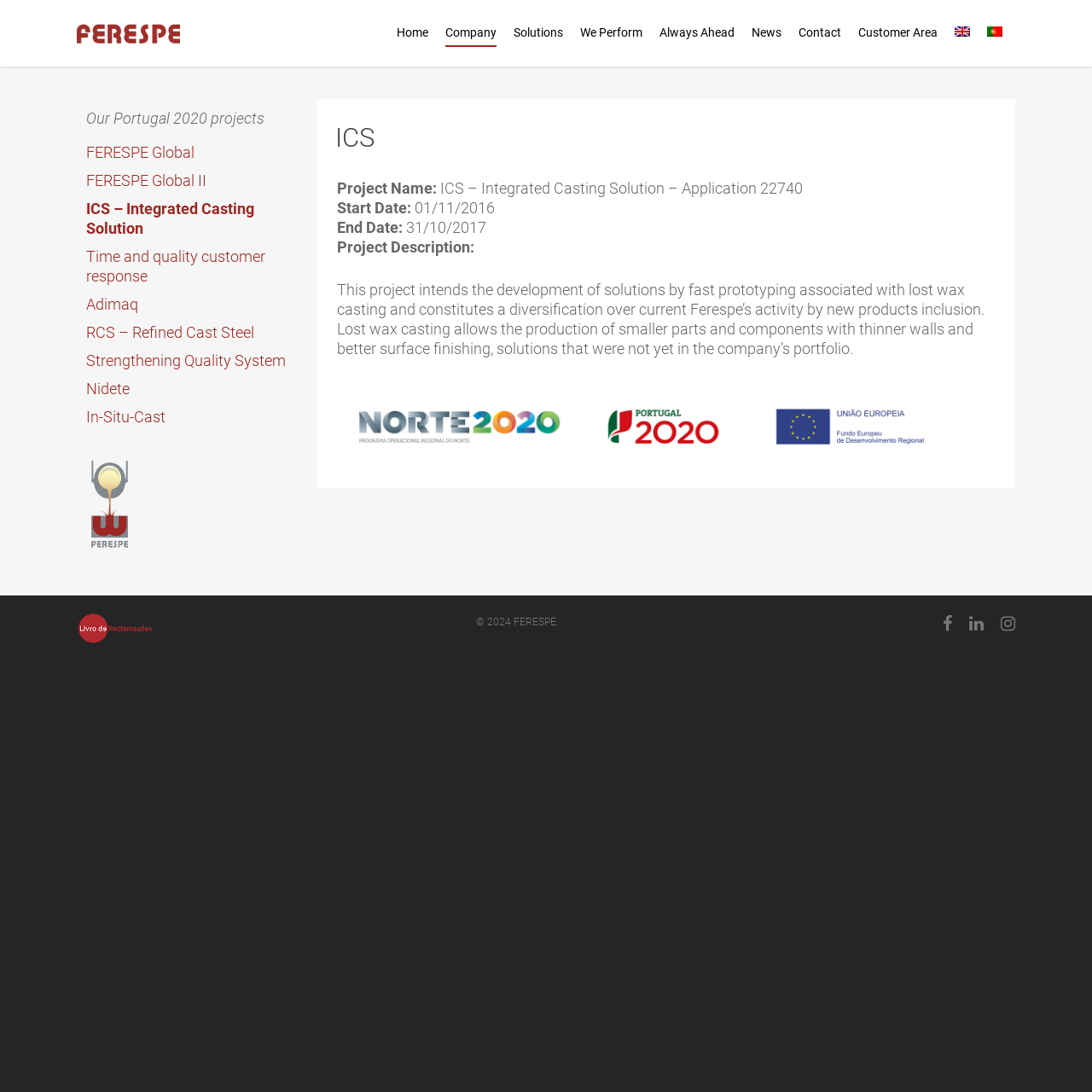Find the bounding box of the UI element described as: "FERESPE Global II". The bounding box coordinates should be given as four float values between 0 and 1, i.e., [left, top, right, bottom].

[0.079, 0.157, 0.189, 0.173]